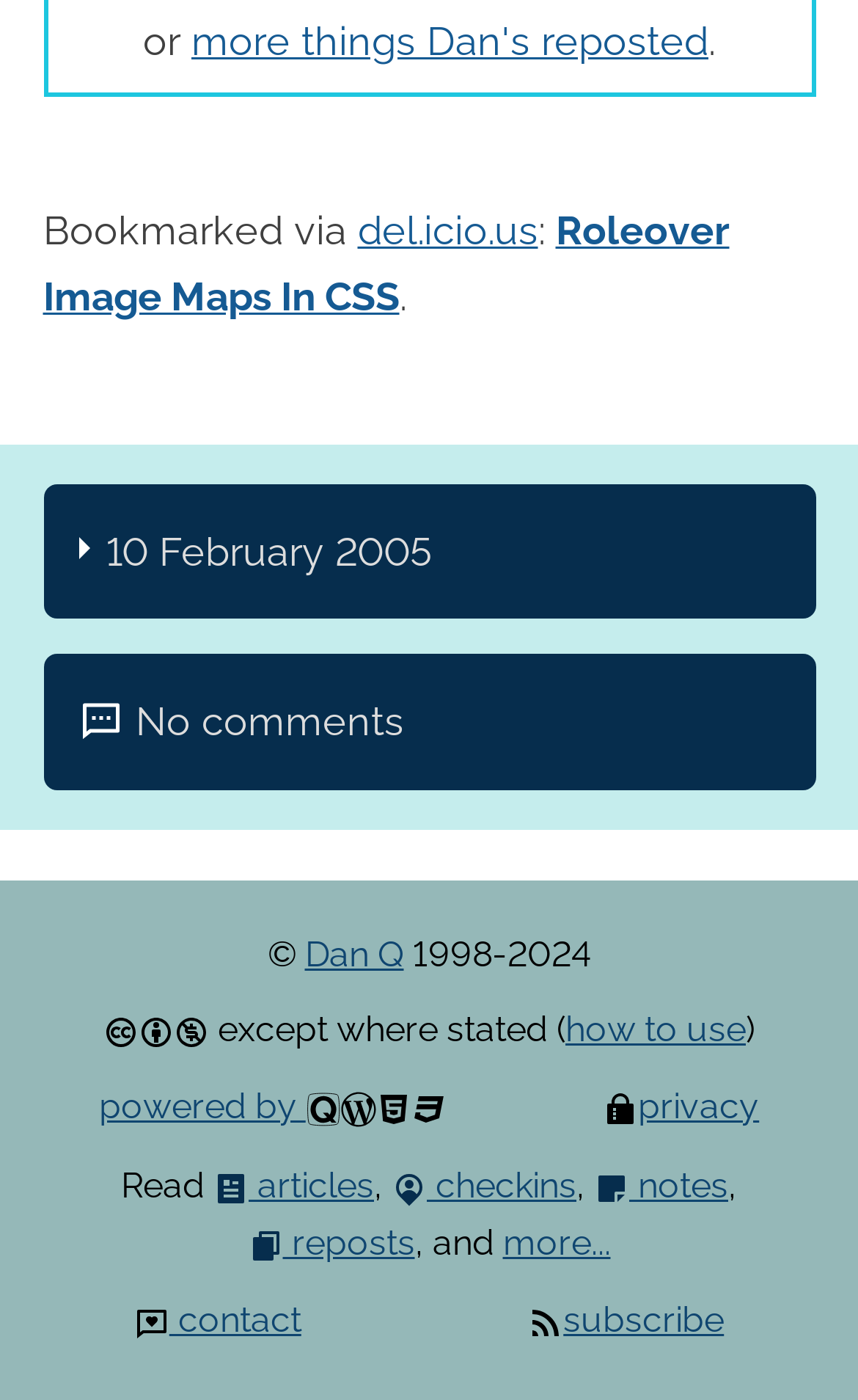Pinpoint the bounding box coordinates of the clickable area necessary to execute the following instruction: "contact Dan Q". The coordinates should be given as four float numbers between 0 and 1, namely [left, top, right, bottom].

[0.156, 0.927, 0.351, 0.957]